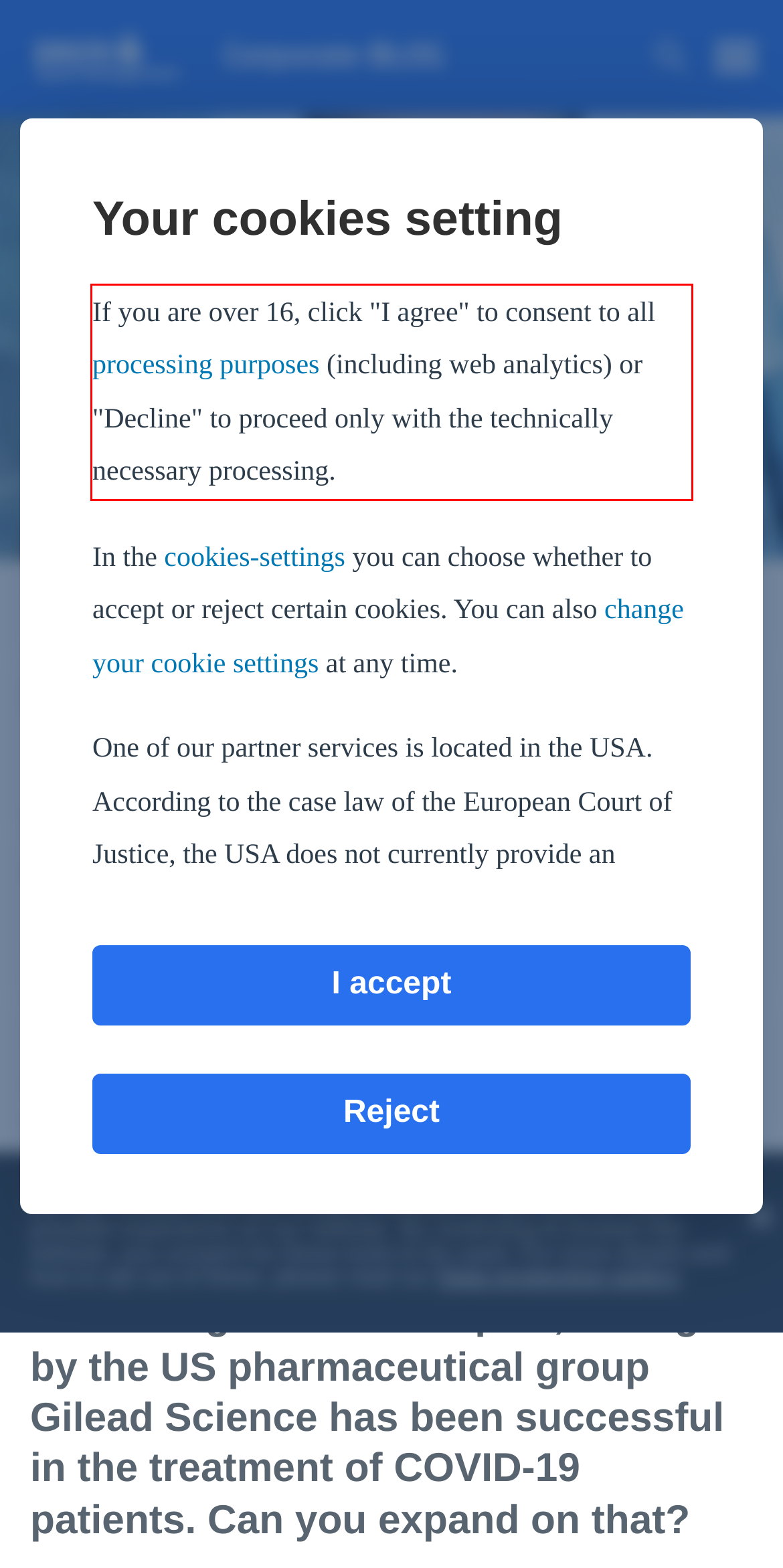Using the provided screenshot of a webpage, recognize the text inside the red rectangle bounding box by performing OCR.

If you are over 16, click "I agree" to consent to all processing purposes (including web analytics) or "Decline" to proceed only with the technically necessary processing.